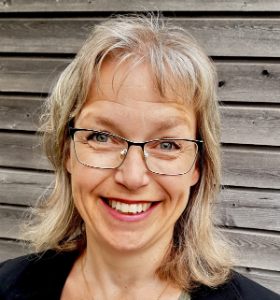Offer an in-depth caption for the image presented.

The image features a smiling woman with glasses, her hair styled in soft waves, standing against a rustic wooden background. She exudes a warm and approachable demeanor. This is Maria Losman, an experienced adviser at Ecoplan In Medio since 1998. With a strong focus on change processes within organizations that prioritize sustainability and public welfare, she has specialized in implementing environmental requirements in public procurement, particularly in relation to travel and transport. Maria’s dedication to sustainable practices positions her as a key figure in guiding organizations towards more responsible and environmentally conscious operational methods.